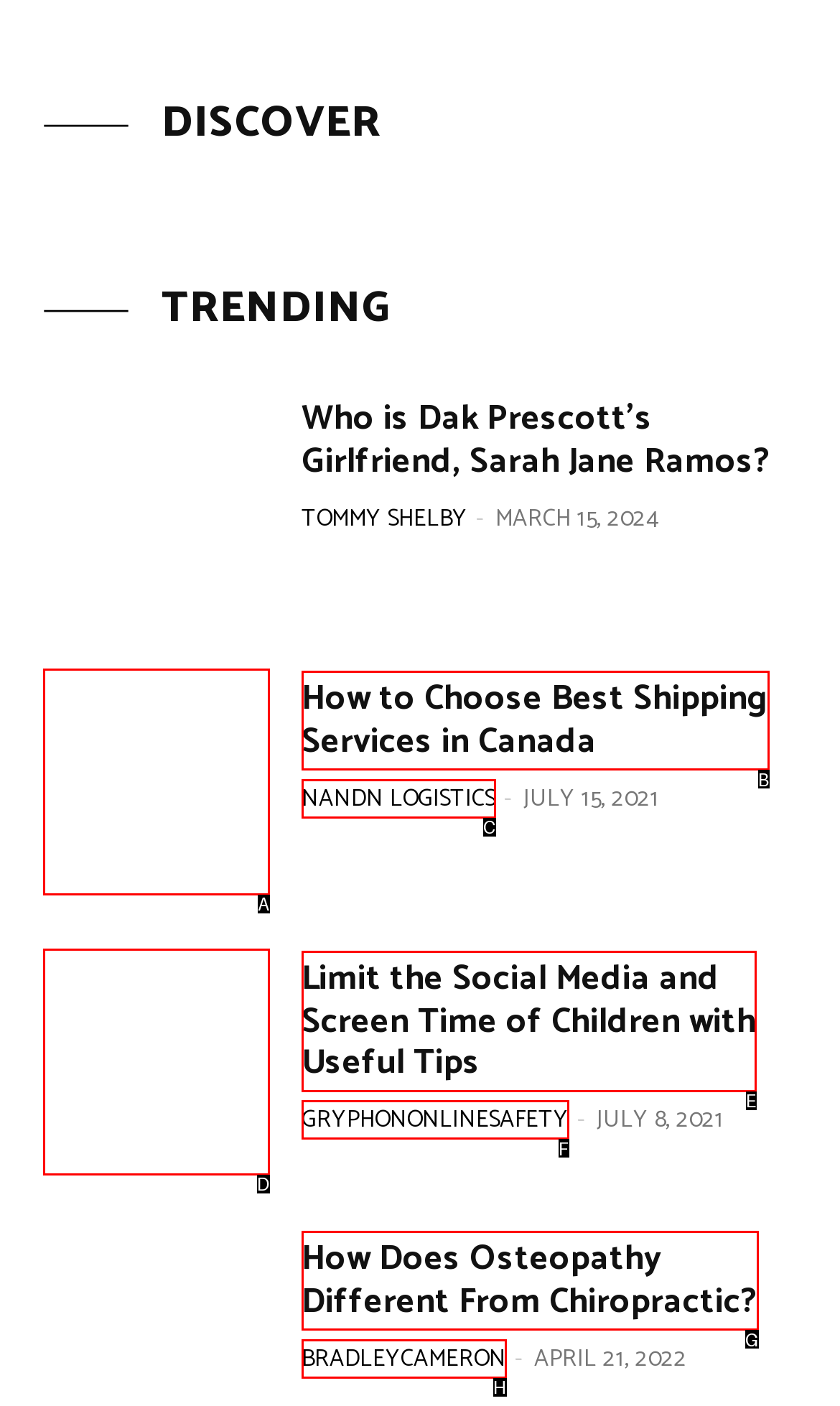Point out the HTML element that matches the following description: BradleyCameron
Answer with the letter from the provided choices.

H